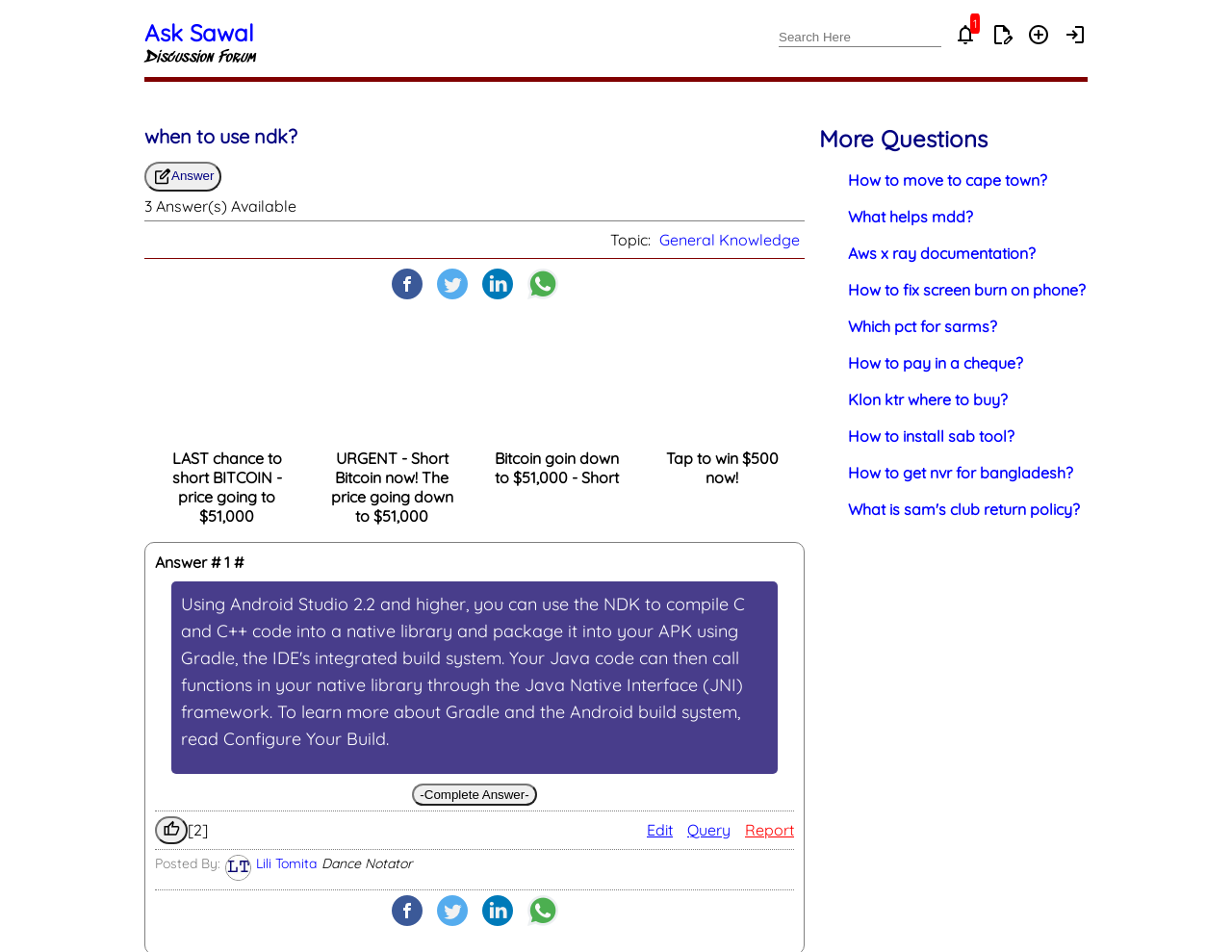Specify the bounding box coordinates of the area that needs to be clicked to achieve the following instruction: "View answer 1".

[0.117, 0.17, 0.18, 0.201]